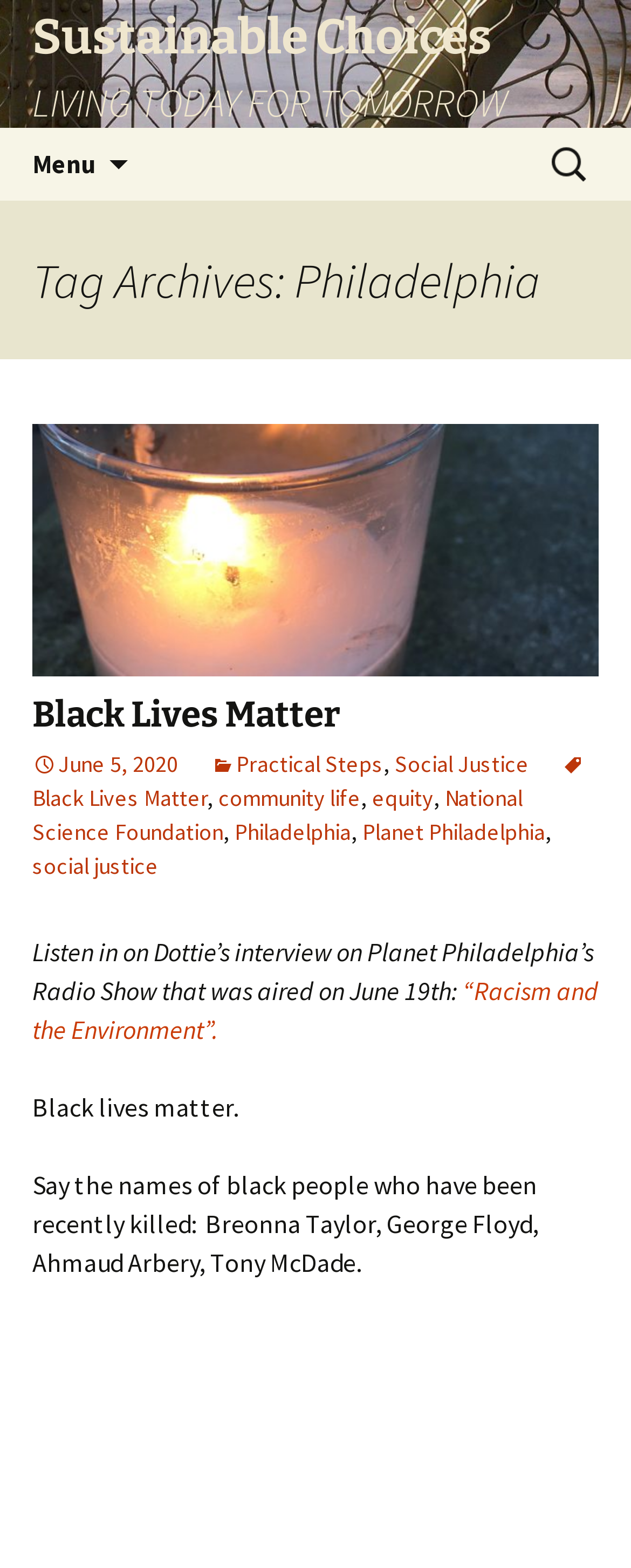Provide a thorough description of this webpage.

The webpage is about Philadelphia and sustainable choices, with a focus on social justice and environmental issues. At the top, there is a heading that reads "Sustainable Choices LIVING TODAY FOR TOMORROW" and a button to expand the menu. Next to the menu button, there is a link to skip to the content.

On the right side of the top section, there is a search bar with a label "Search for:". Below the top section, there is a header that reads "Tag Archives: Philadelphia". 

The main content area is divided into sections. The first section features an image of a lit prayer candle. Below the image, there are several links to articles or posts, including "Black Lives Matter", "Practical Steps", "Social Justice", and others. These links are arranged horizontally and are separated by commas.

Below the links, there is a paragraph of text that describes an interview on a radio show, followed by a link to the interview titled "“Racism and the Environment”.". The next section features a statement that reads "Black lives matter." and a list of names of black people who have been recently killed, including Breonna Taylor, George Floyd, Ahmaud Arbery, and Tony McDade.